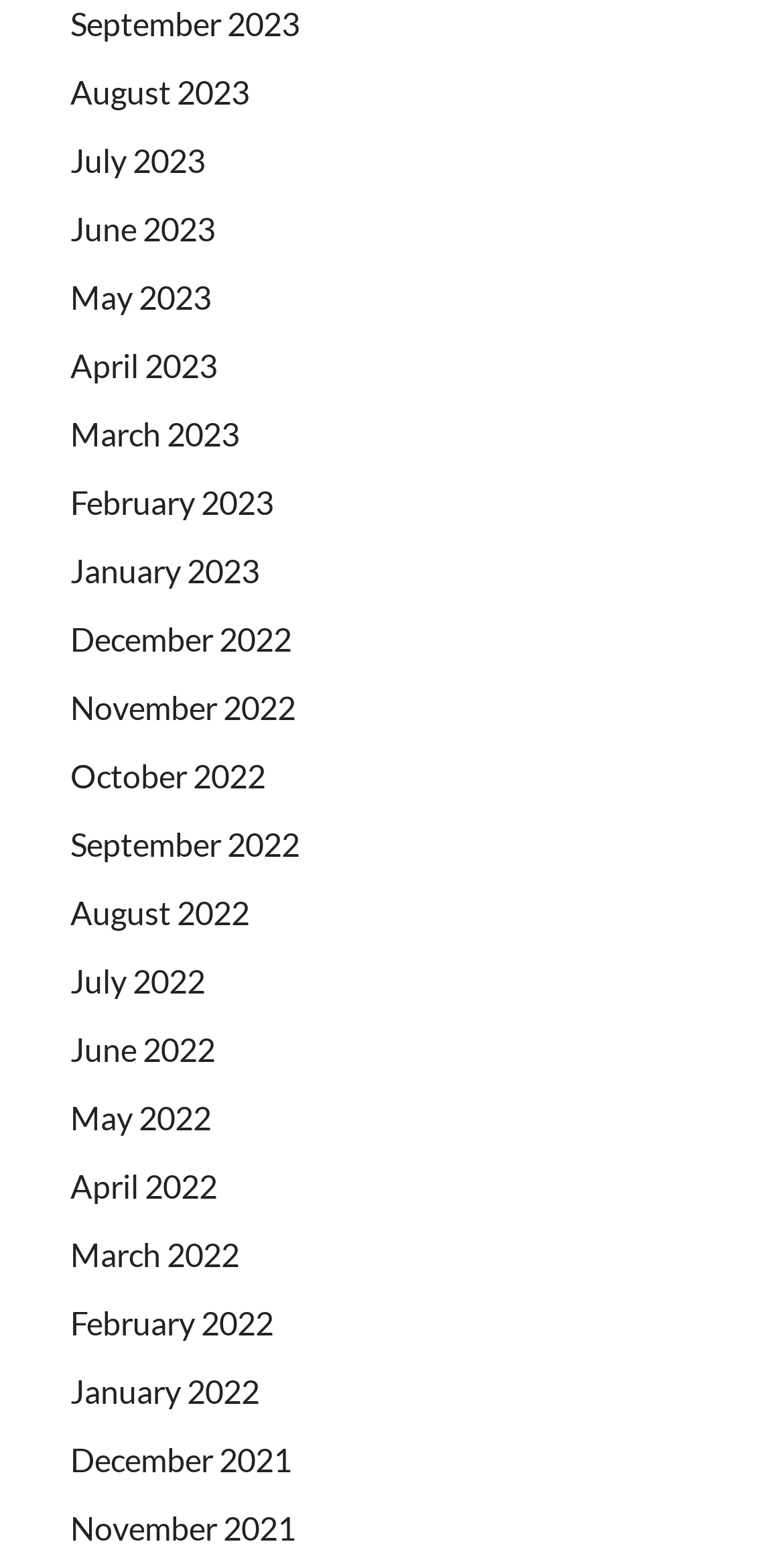What is the pattern of the month-year links?
Answer the question with a single word or phrase, referring to the image.

Monthly archive